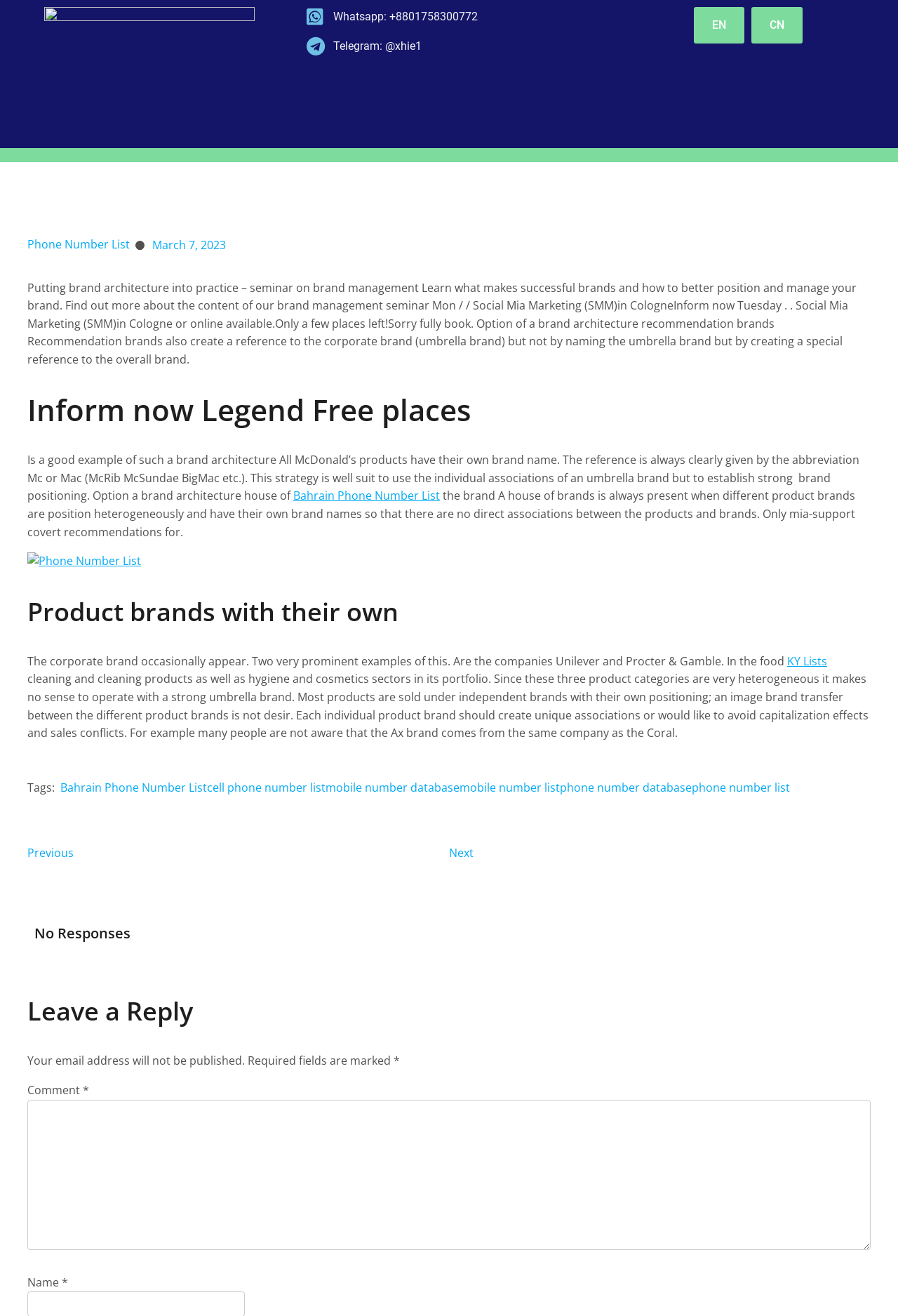Identify the bounding box for the UI element that is described as follows: "EN".

[0.773, 0.005, 0.829, 0.033]